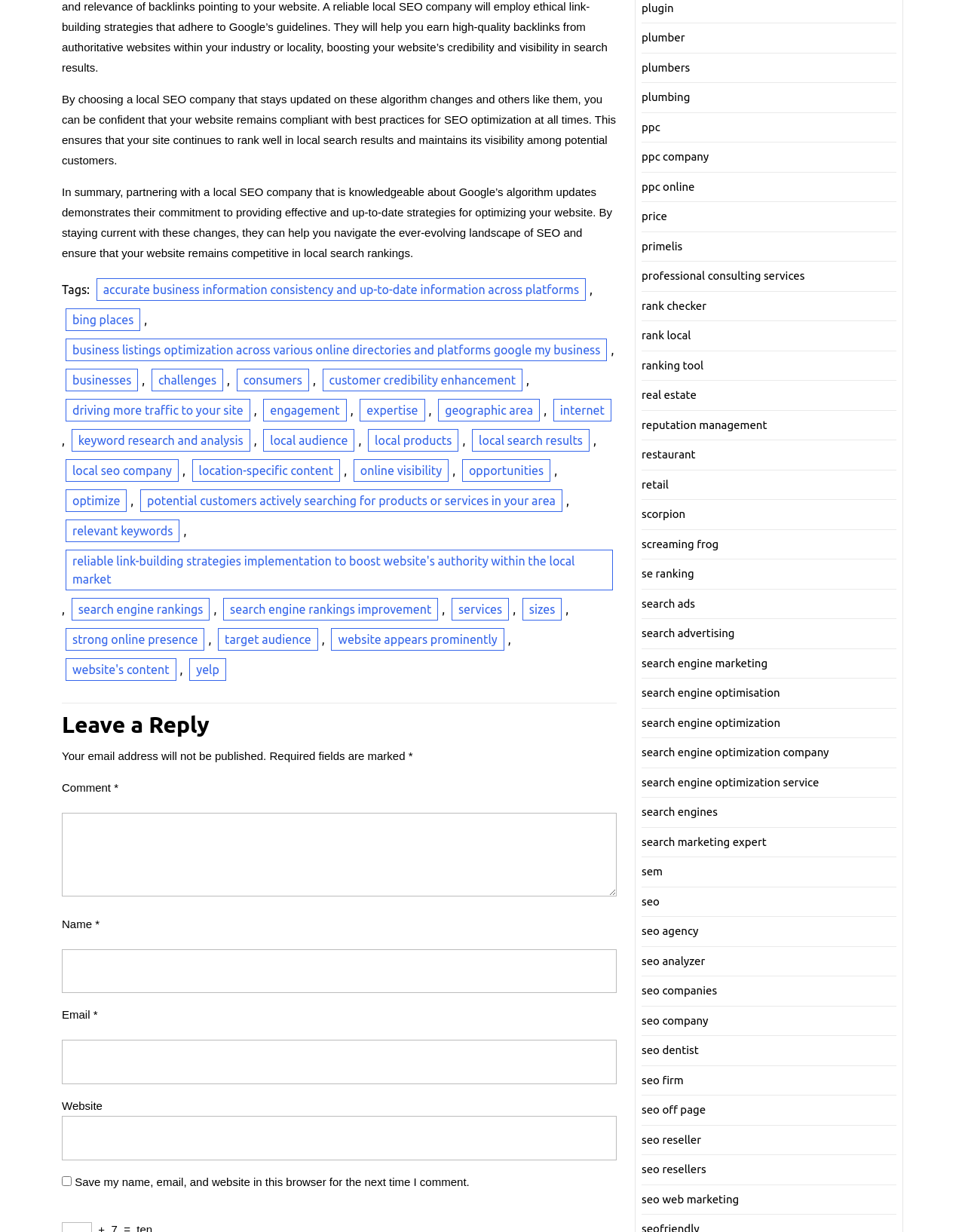Please locate the bounding box coordinates of the element that needs to be clicked to achieve the following instruction: "Click on 'accurate business information consistency and up-to-date information across platforms'". The coordinates should be four float numbers between 0 and 1, i.e., [left, top, right, bottom].

[0.1, 0.226, 0.607, 0.244]